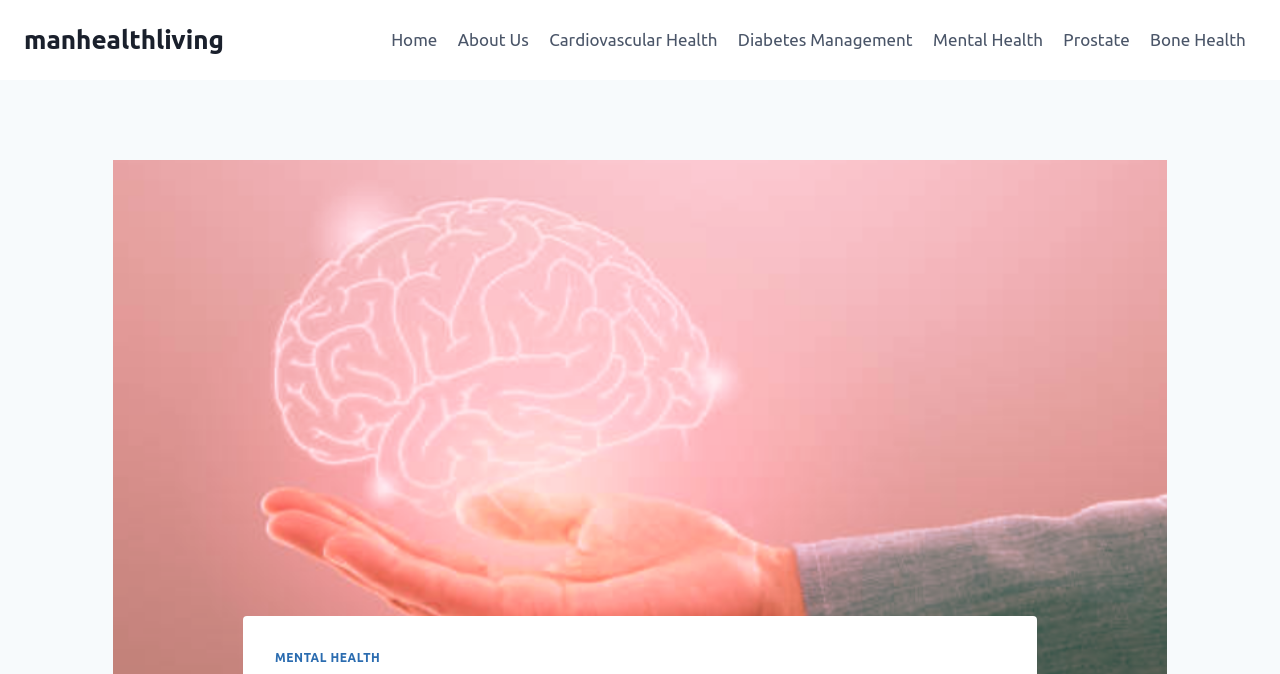Identify the bounding box coordinates of the region that needs to be clicked to carry out this instruction: "go to home page". Provide these coordinates as four float numbers ranging from 0 to 1, i.e., [left, top, right, bottom].

[0.298, 0.024, 0.35, 0.095]